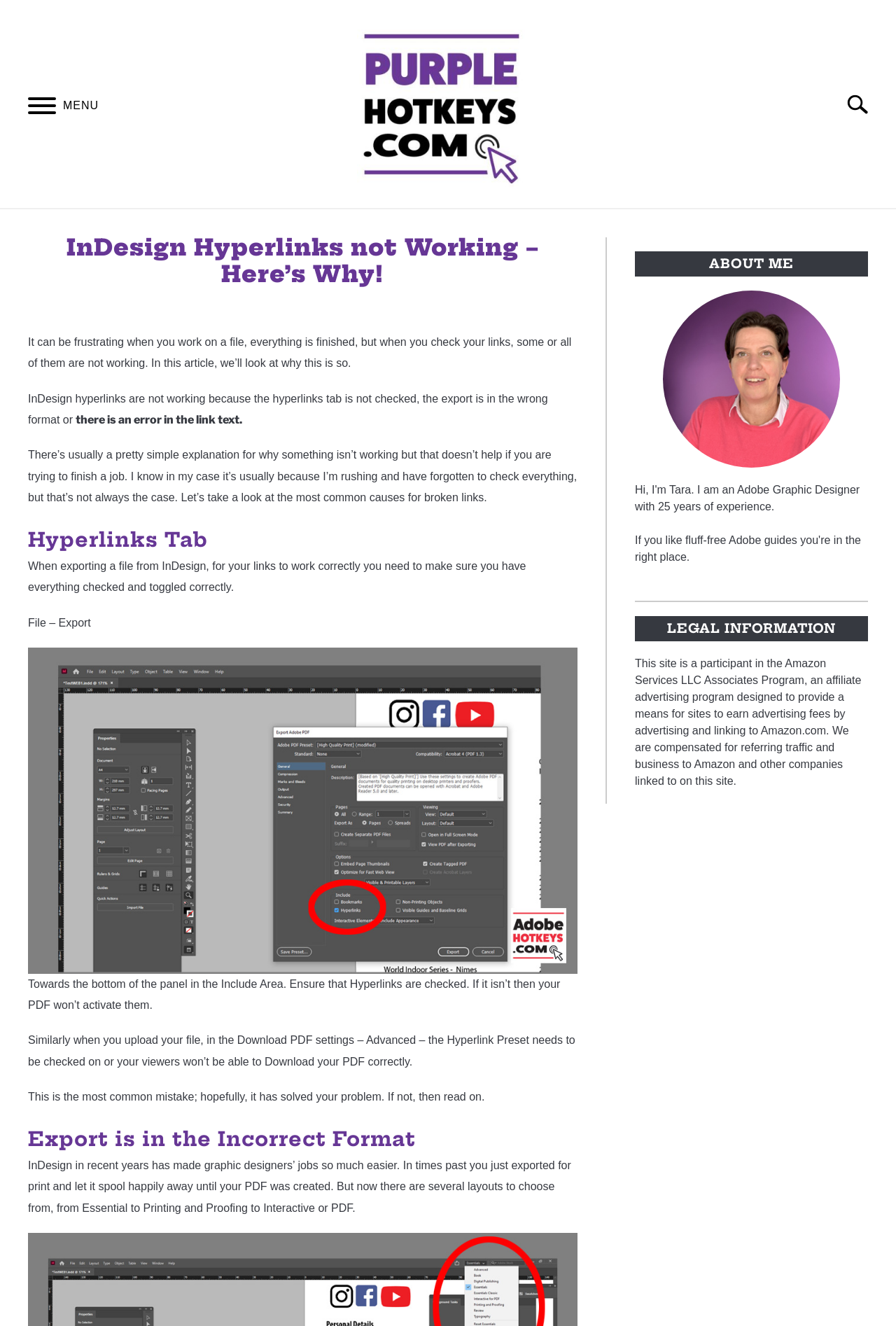Determine the main heading text of the webpage.

InDesign Hyperlinks not Working – Here’s Why!